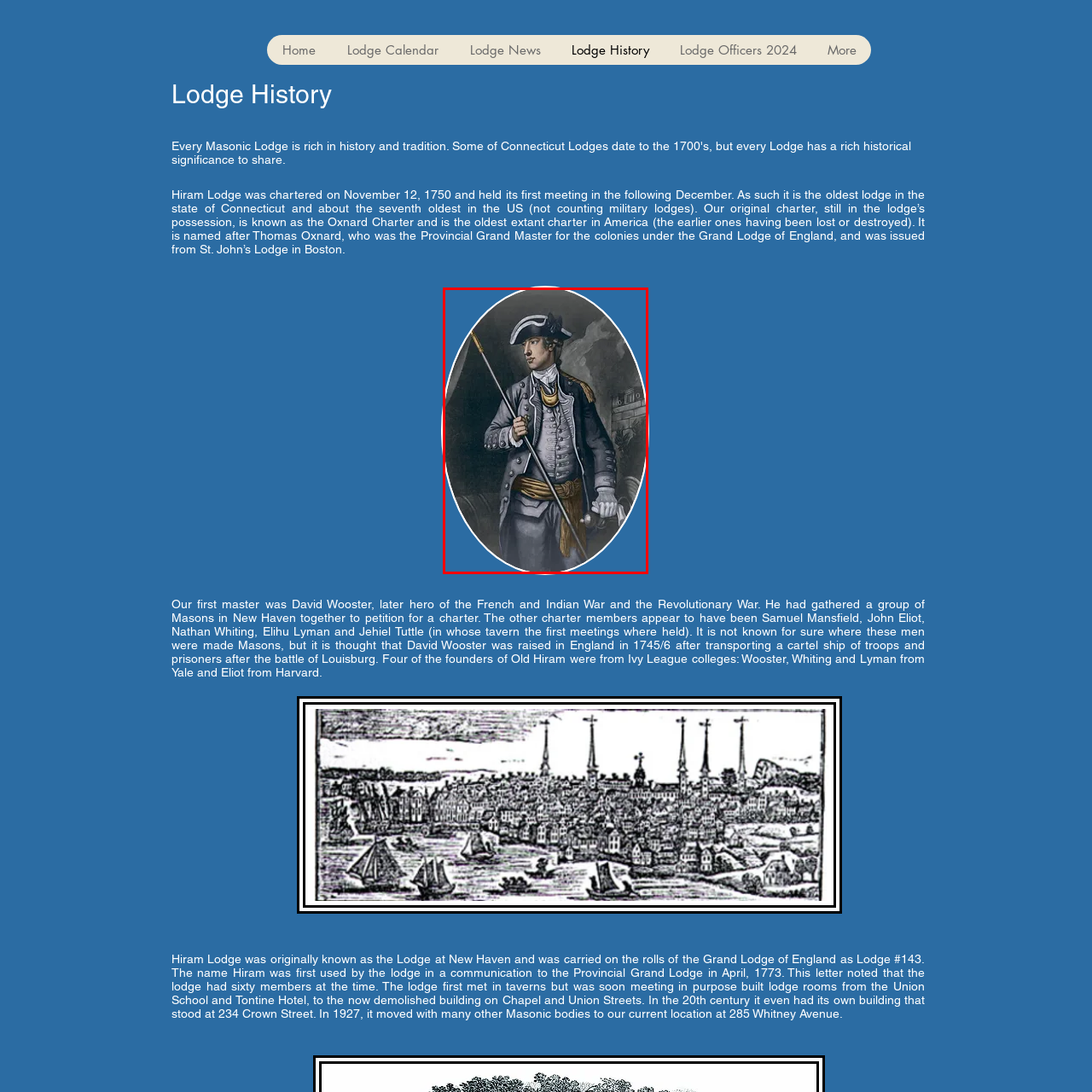Provide an in-depth caption for the image inside the red boundary.

The image depicts General David Wooster, a significant figure in American history known for his role as the first master of Hiram Lodge No. 1. He is portrayed in a traditional military uniform, complete with intricate detailing, including a bicorn hat and a ceremonial sword. Wooster was a prominent leader during the French and Indian War and the Revolutionary War, famously gathering a group of Masons in New Haven to petition for the lodge's charter. The art style suggests an 18th-century engraving or painting, emphasizing his status and contribution to Masonic history. The backdrop hints at a historical setting, possibly connected to his military endeavors or Masonic activities. This image serves as a tribute to his legacy and the rich heritage of Hiram Lodge, the oldest lodge in Connecticut.